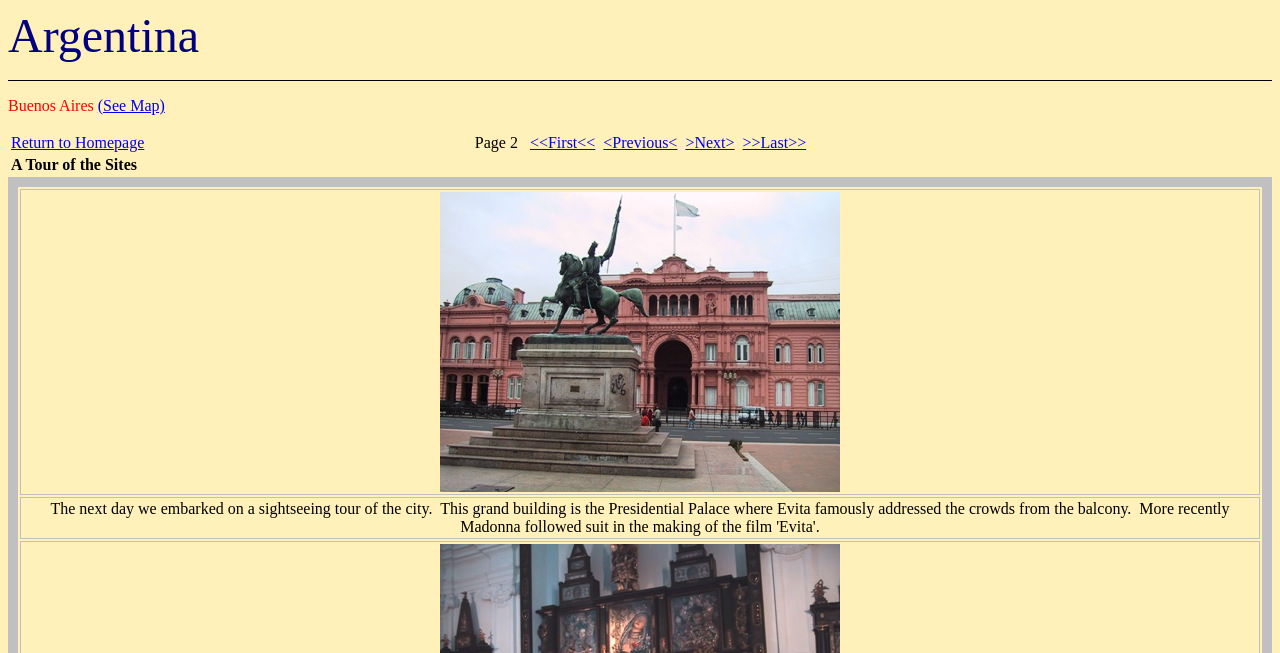Identify the bounding box coordinates for the UI element described as follows: "<Previous<". Ensure the coordinates are four float numbers between 0 and 1, formatted as [left, top, right, bottom].

[0.471, 0.205, 0.529, 0.231]